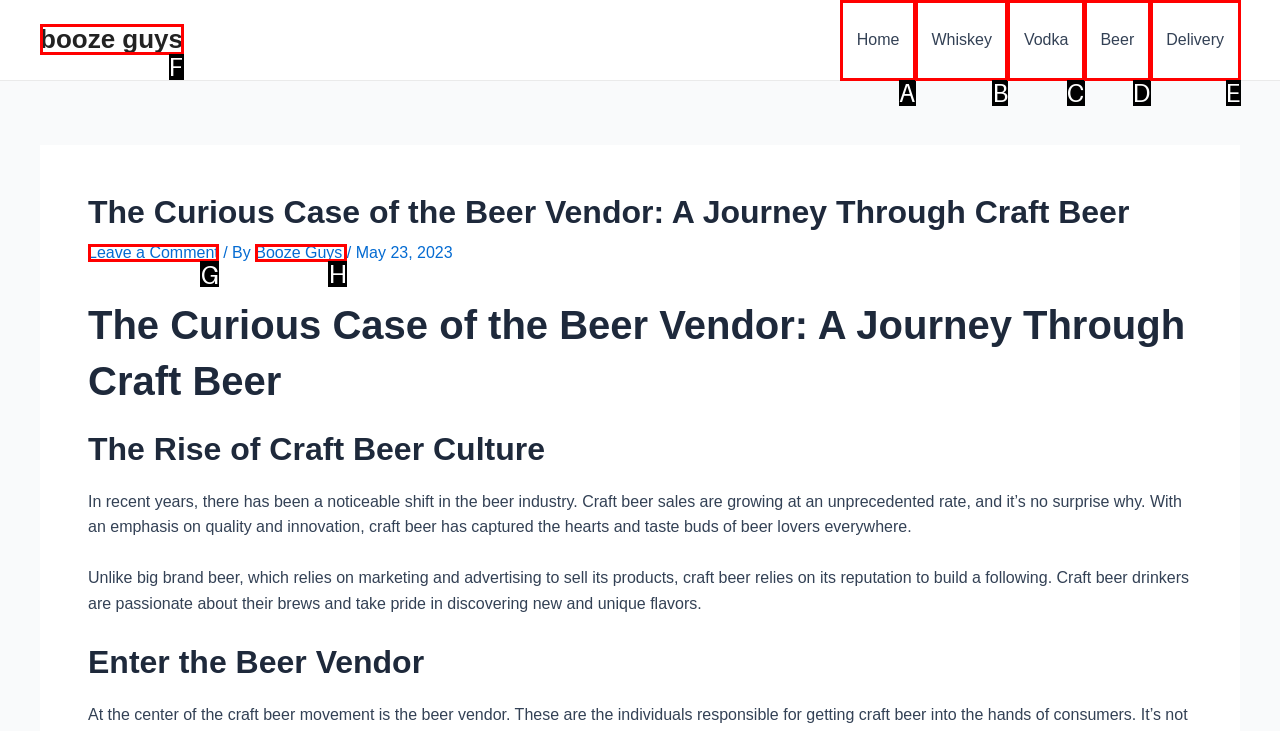Which HTML element should be clicked to complete the following task: leave a comment?
Answer with the letter corresponding to the correct choice.

G